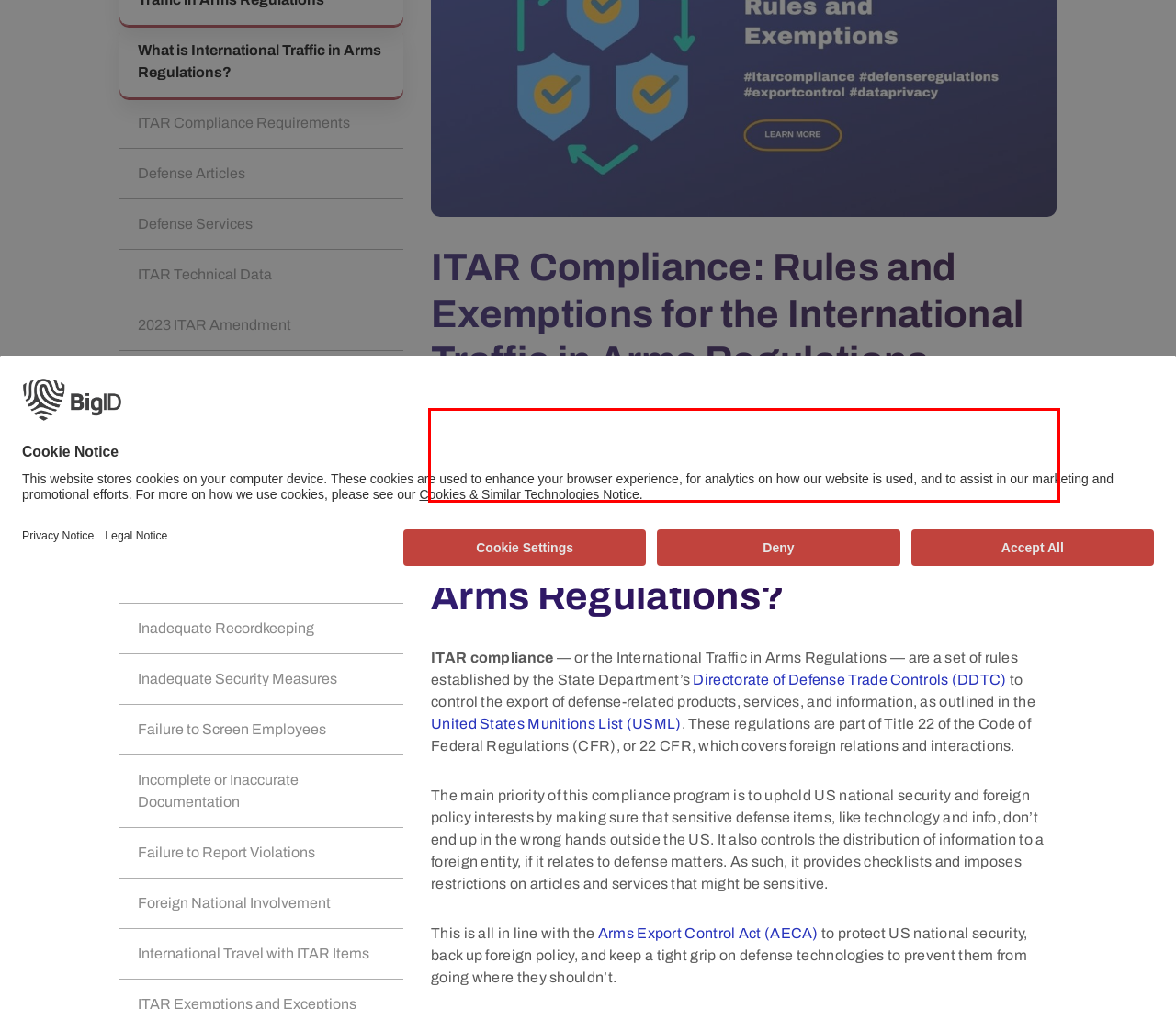Using OCR, extract the text content found within the red bounding box in the given webpage screenshot.

It should come as no surprise that information related to the United States defense industry is highly regulated. This sensitive data, often handled by US military or government organizations, could affect national security or foreign relations — and, as such, can carry extremely high penalties and fines if mishandled.